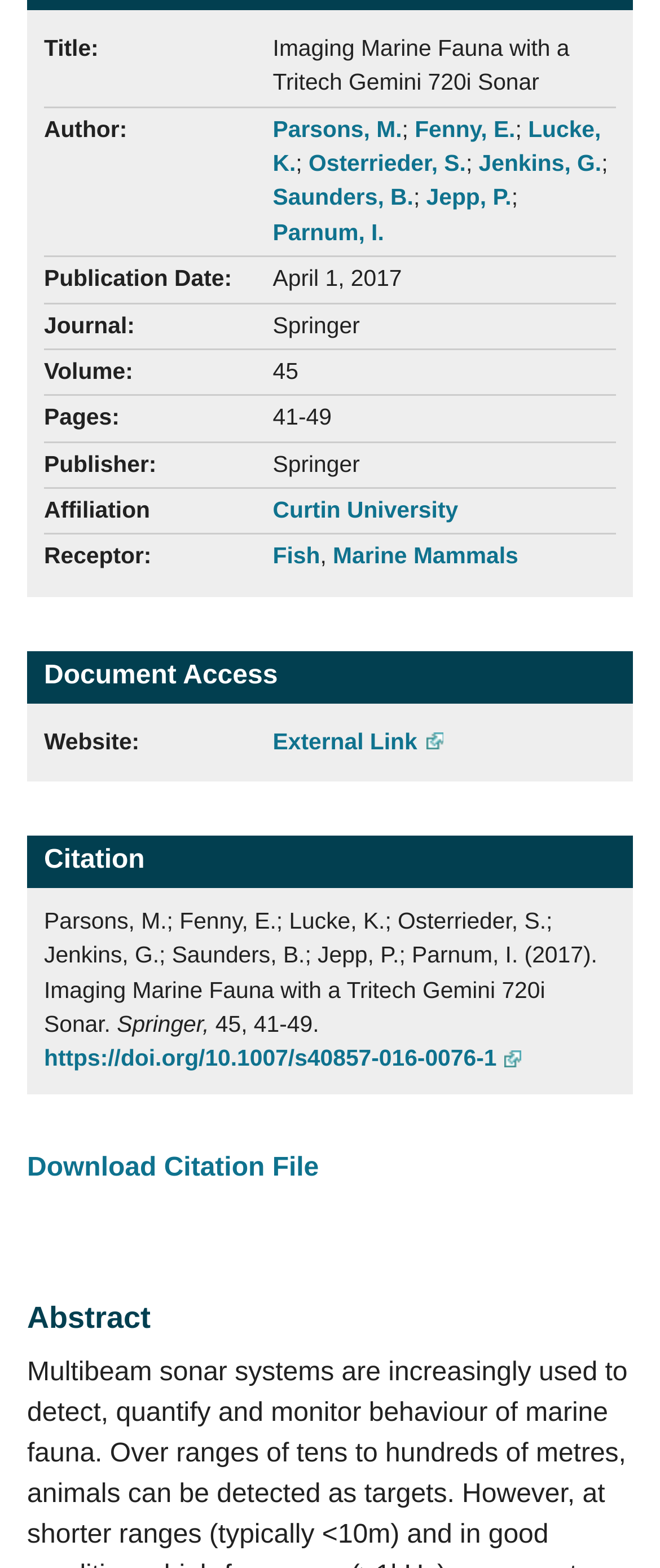Extract the bounding box coordinates of the UI element described: "Parsons, M.". Provide the coordinates in the format [left, top, right, bottom] with values ranging from 0 to 1.

[0.413, 0.074, 0.609, 0.09]